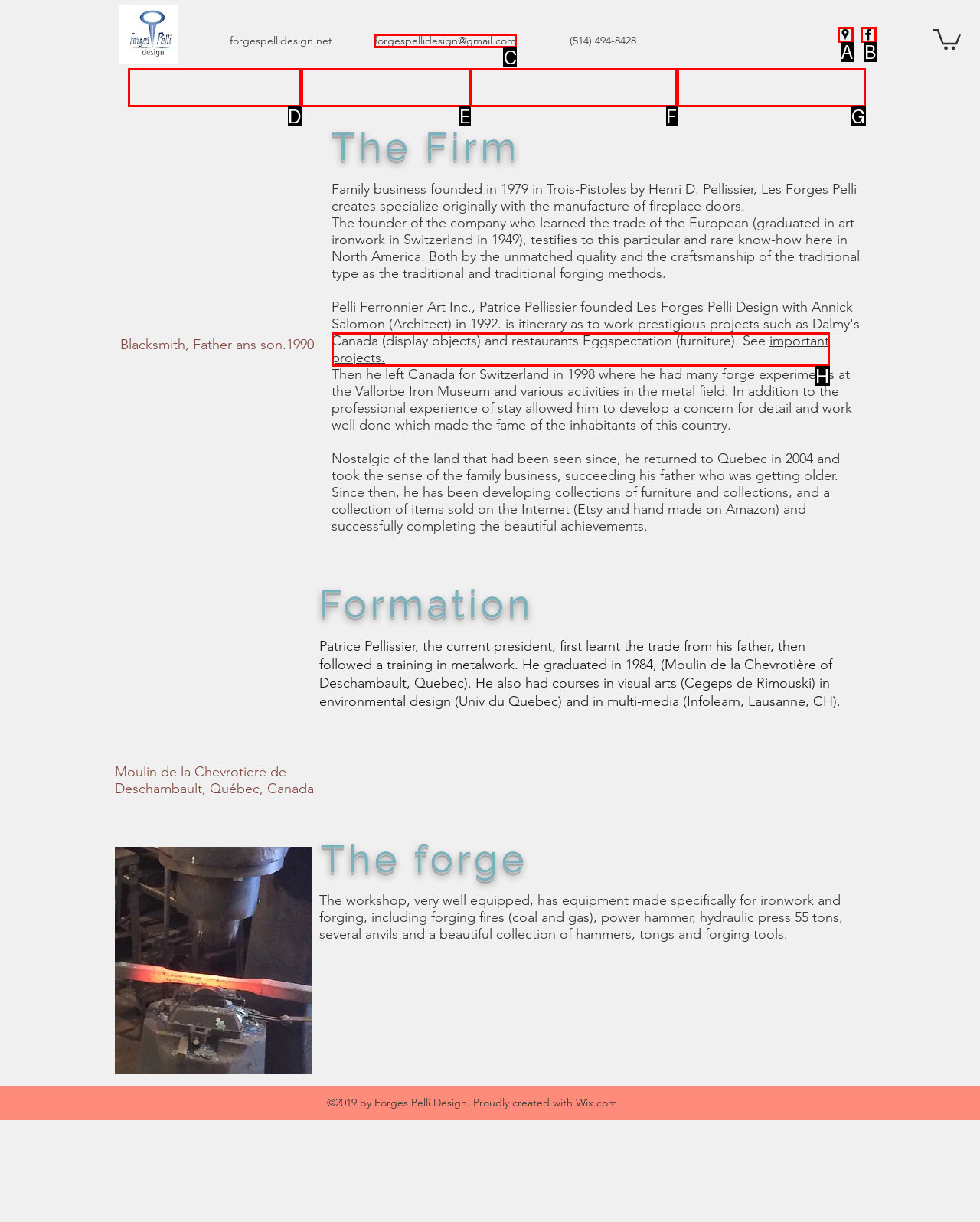Which option should be clicked to execute the task: Click the email link?
Reply with the letter of the chosen option.

C